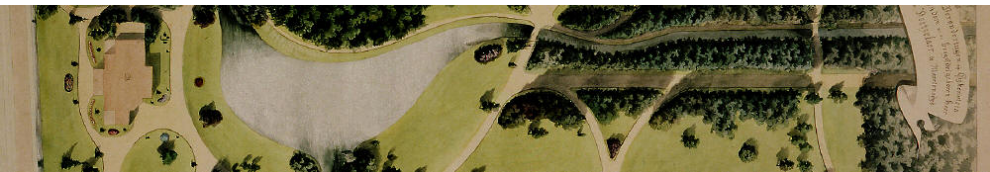Based on the image, provide a detailed and complete answer to the question: 
What is the pattern formed by the hedges and trees?

The intricate arrangement of hedges and trees in the garden creates a natural tapestry, implying a deliberate design choice to create a visually appealing and harmonious blend of architecture and nature.